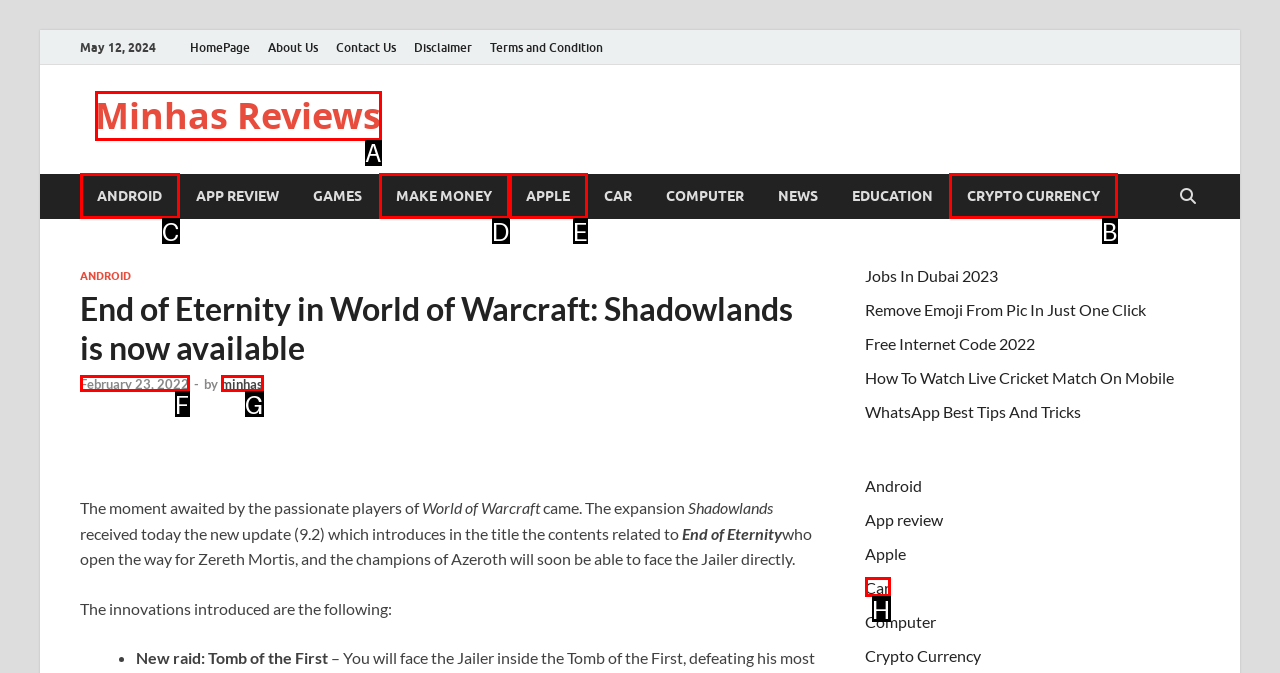Among the marked elements in the screenshot, which letter corresponds to the UI element needed for the task: Explore the 'CRYPTO CURRENCY' category?

B